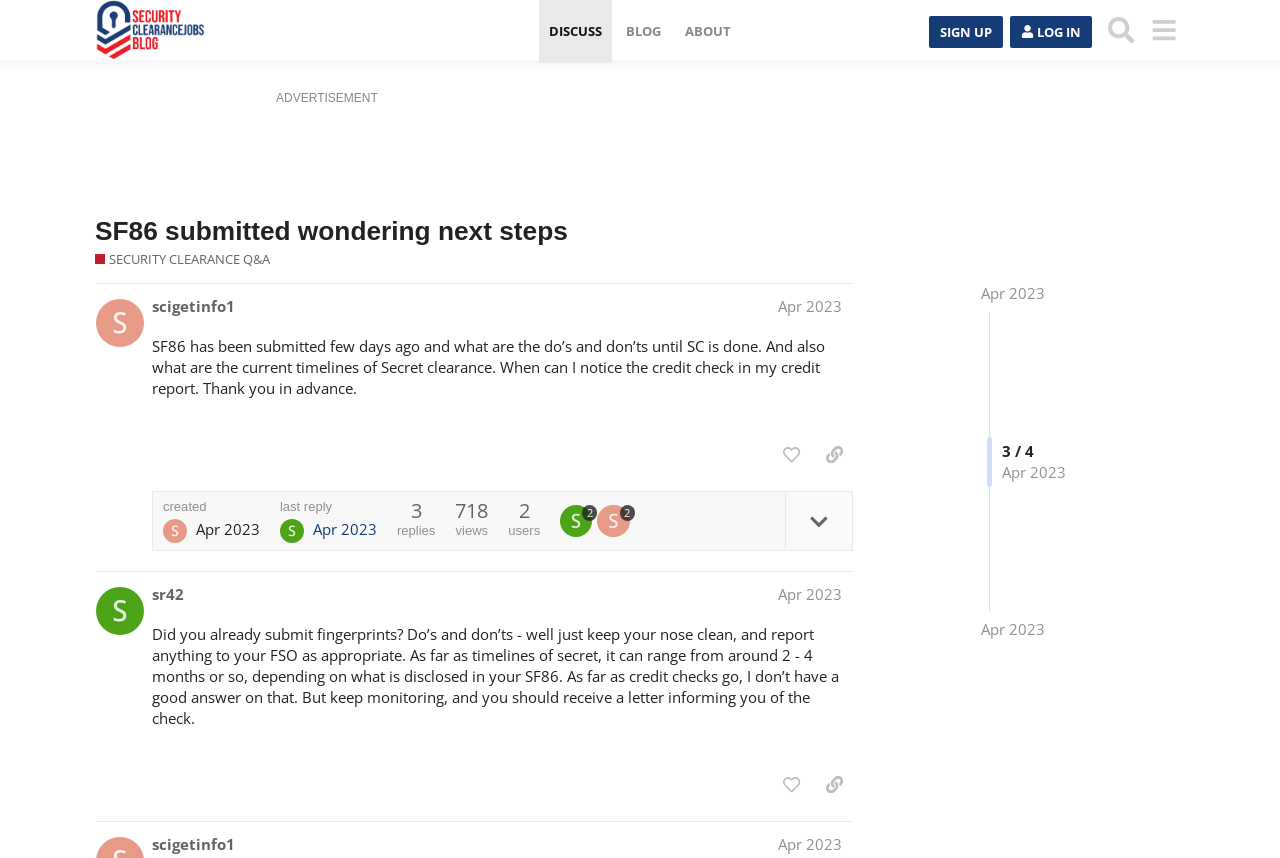How many views does the first post have?
Provide a detailed and well-explained answer to the question.

I looked at the first post and found the number '718' associated with the views, which is the number of views the first post has.